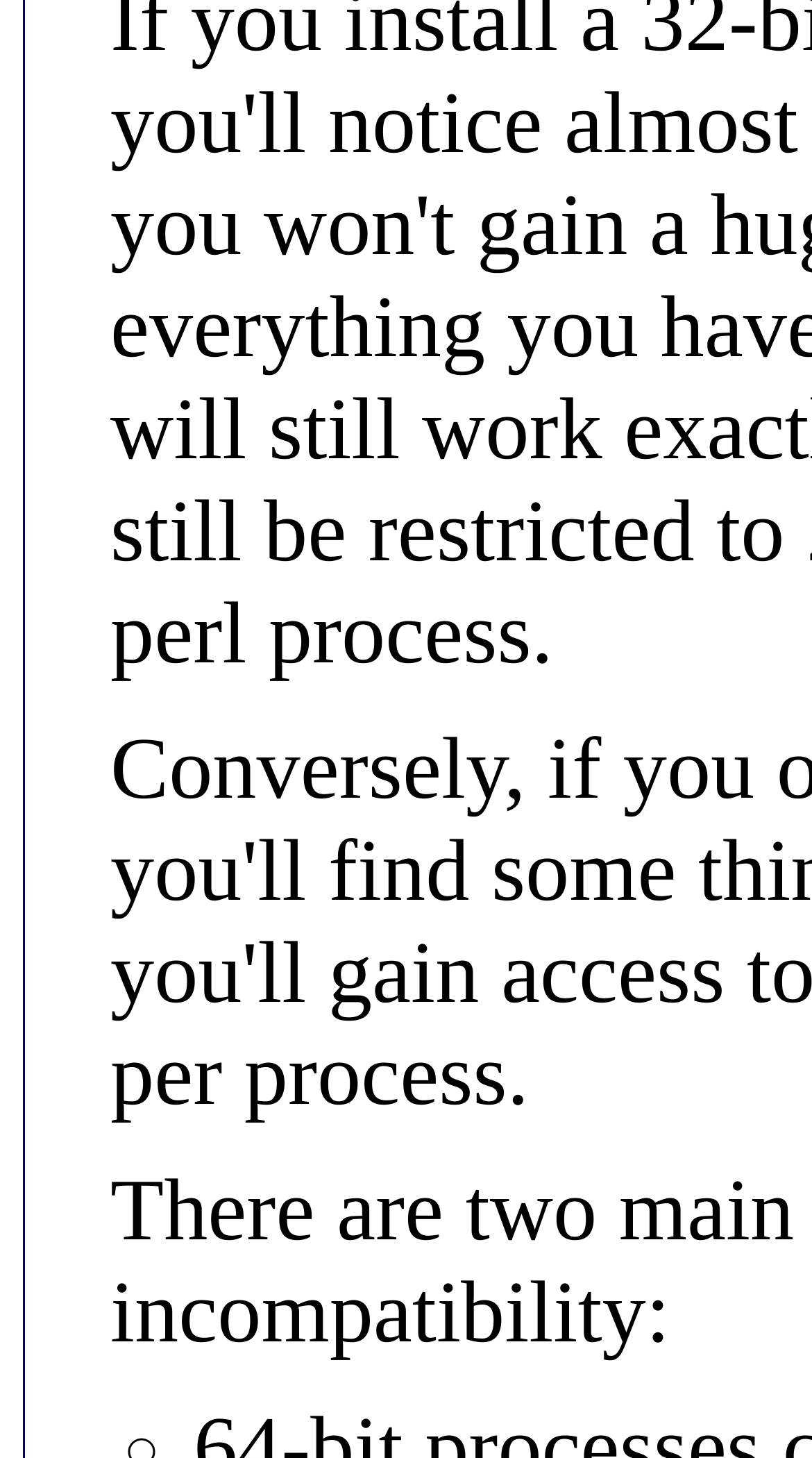Using the description "Home", locate and provide the bounding box of the UI element.

None